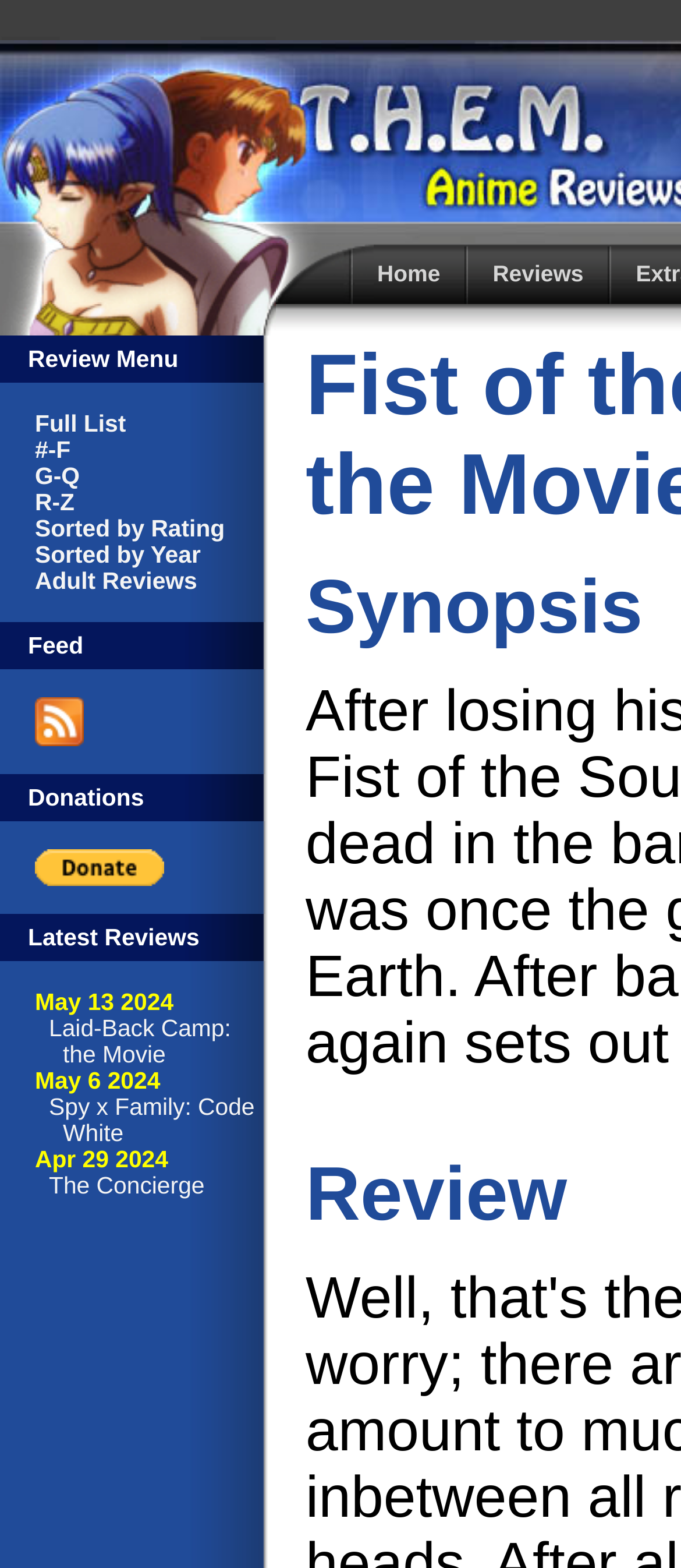Please find the bounding box coordinates of the clickable region needed to complete the following instruction: "Select slide 2". The bounding box coordinates must consist of four float numbers between 0 and 1, i.e., [left, top, right, bottom].

None